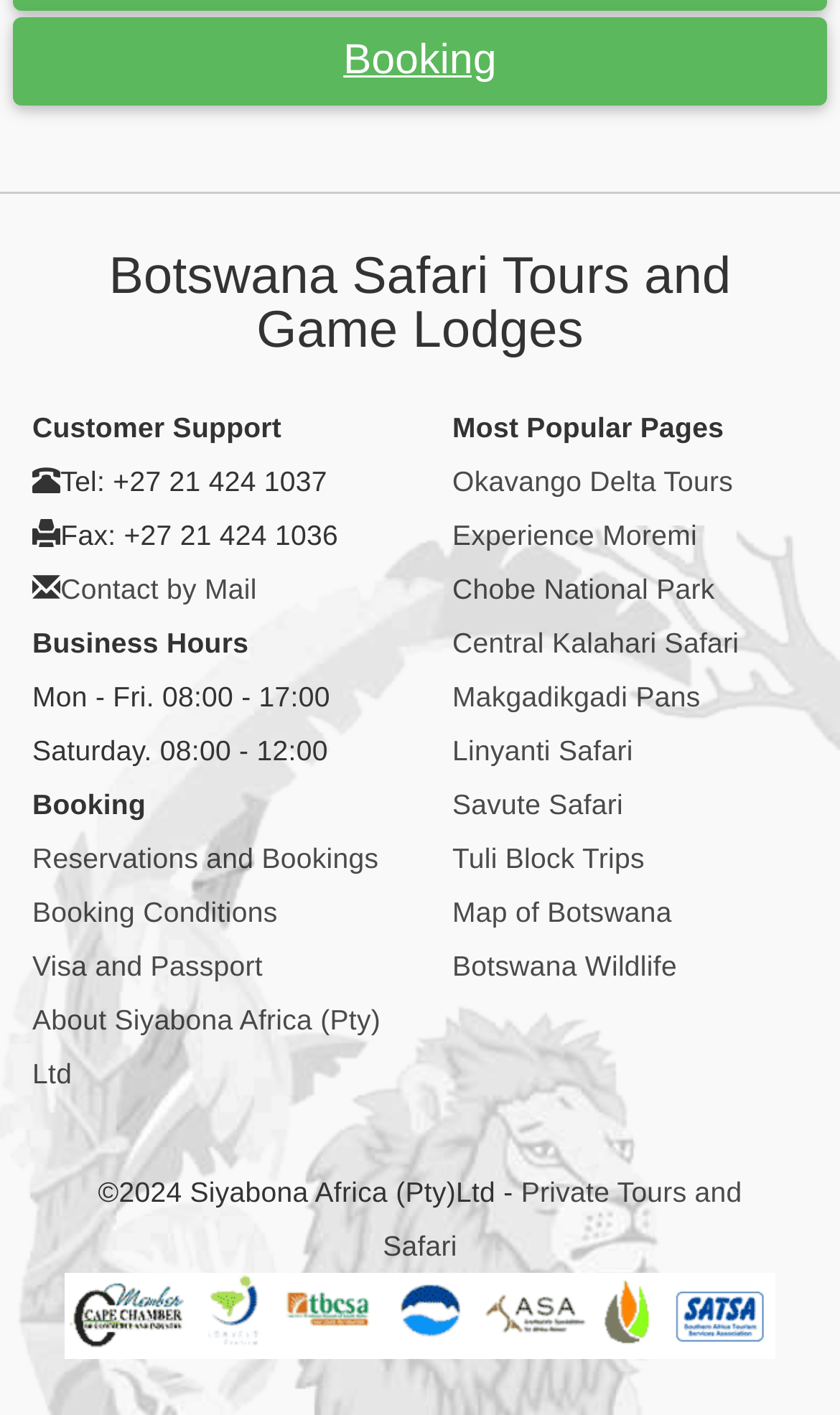Using the details in the image, give a detailed response to the question below:
How many links are there in the 'Customer Support' section?

The 'Customer Support' section is located at the top of the webpage and contains three links: 'Tel: +27 21 424 1037', 'Fax: +27 21 424 1036', and 'Contact by Mail'. There are three links in total.